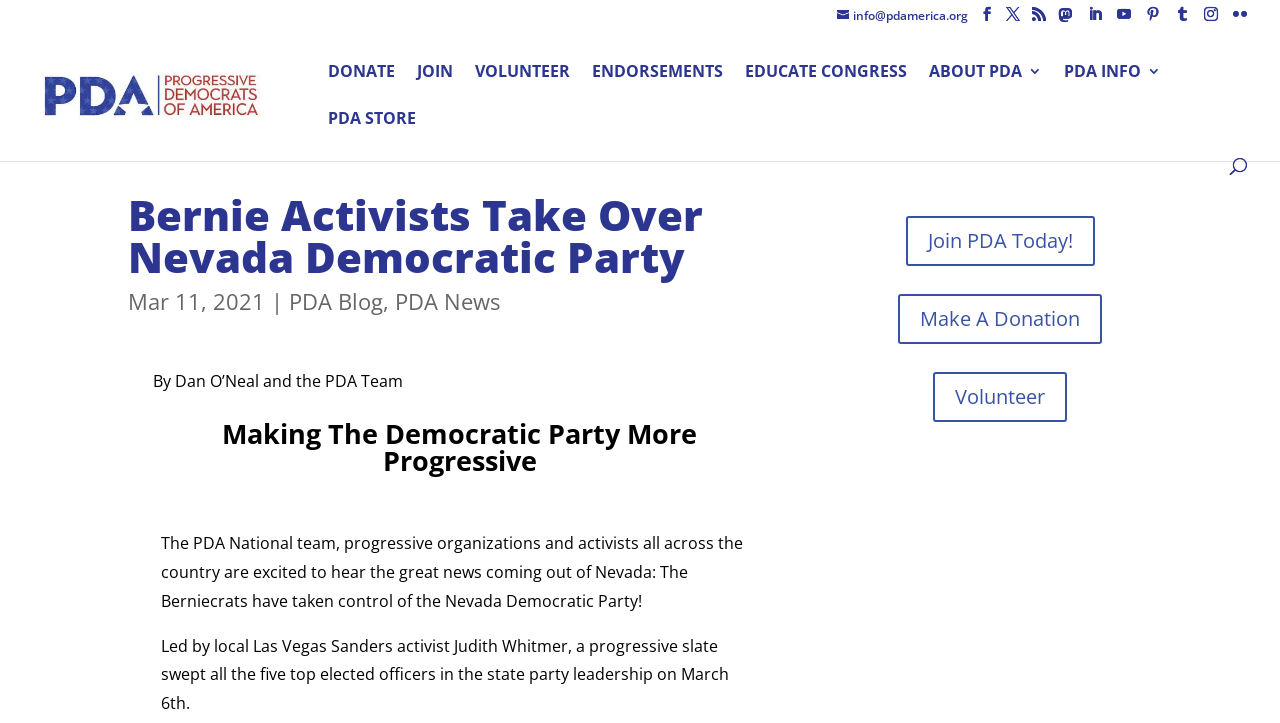Respond to the question with just a single word or phrase: 
What is the name of the organization?

Progressive Democrats of America